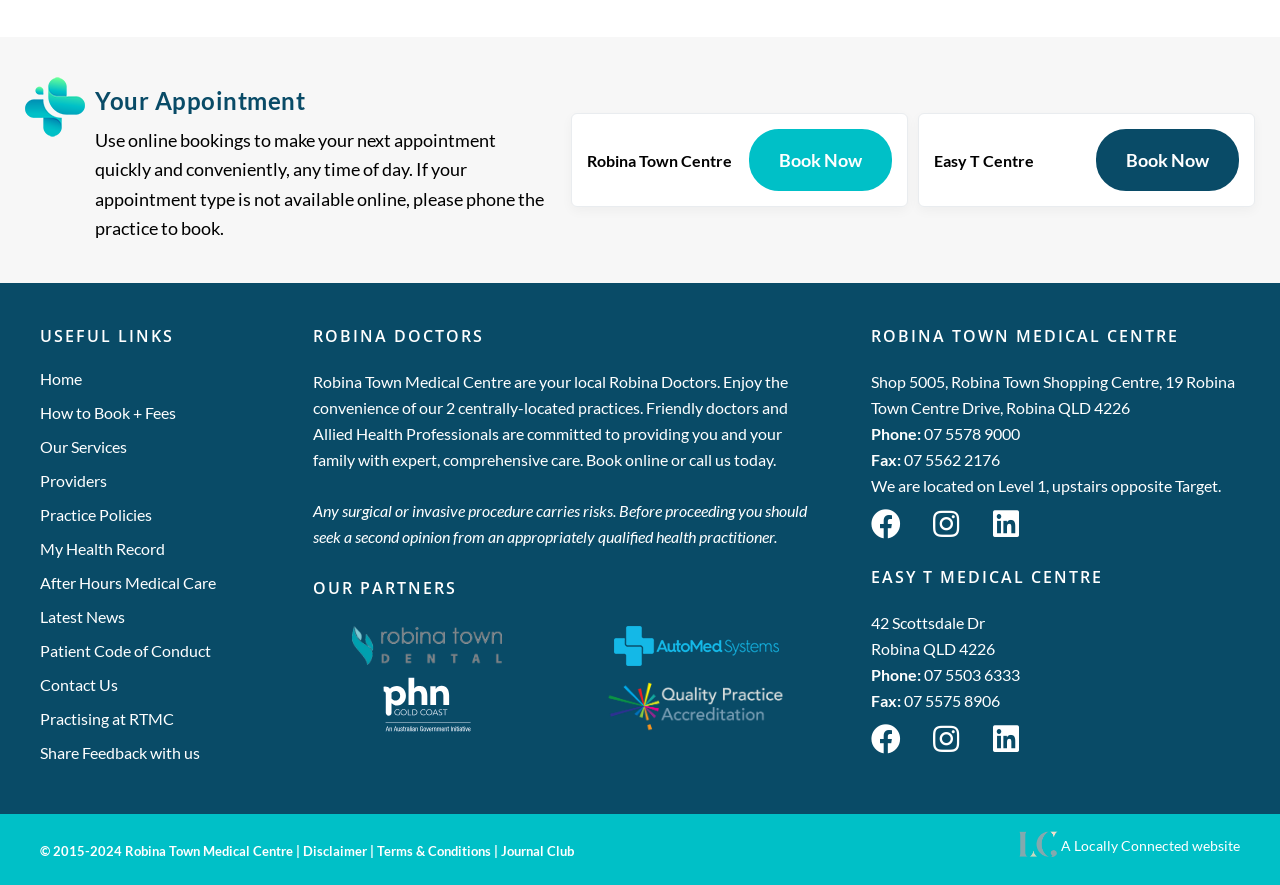From the image, can you give a detailed response to the question below:
What is the name of the second medical centre listed on this webpage?

I found the name of the second medical centre by looking at the list of medical centres on the webpage, which mentions Easy T Medical Centre as the second centre.